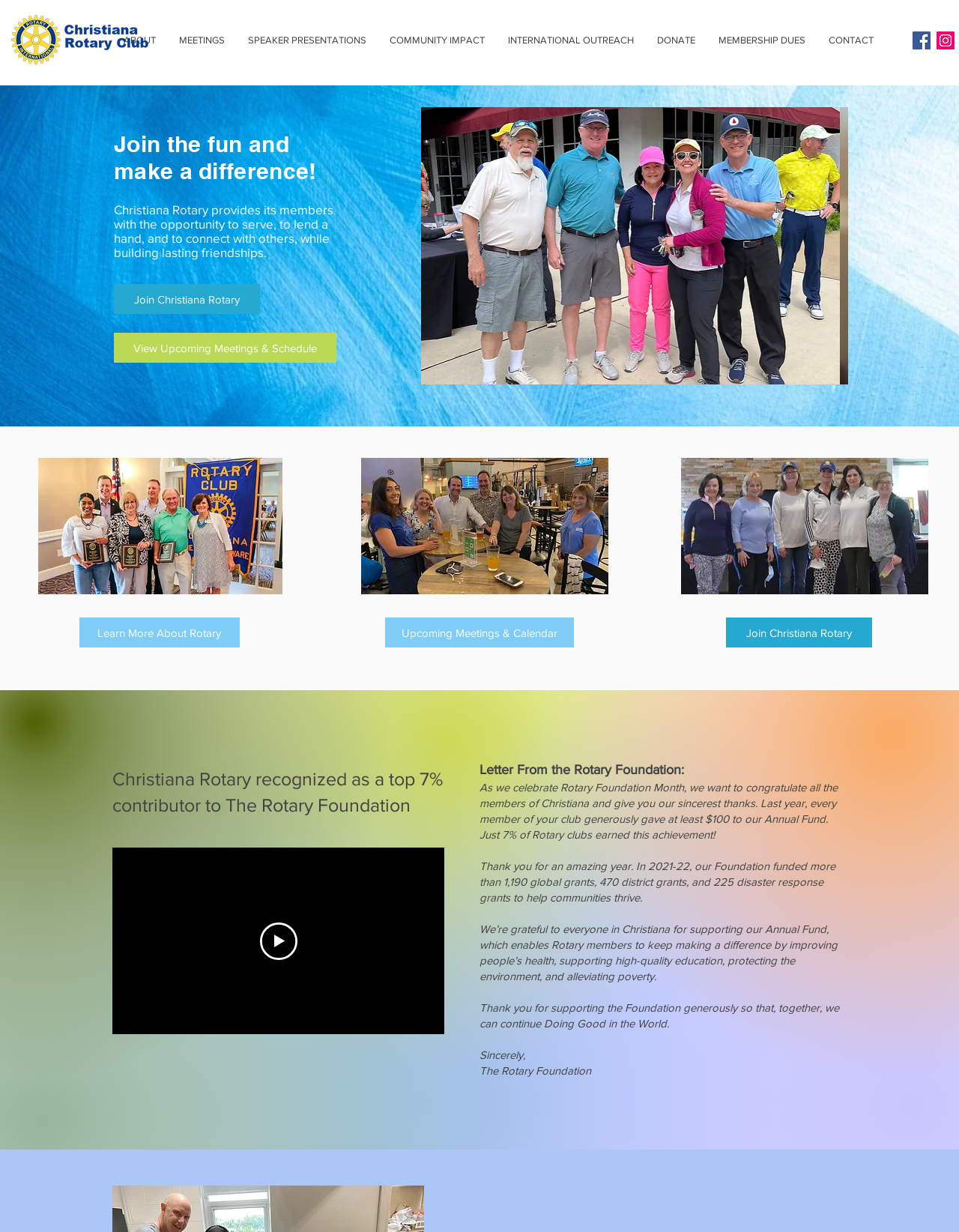How many images are present in the slideshow gallery?
Please answer the question with a detailed and comprehensive explanation.

There is one image present in the slideshow gallery, which can be identified by the region 'Slide show gallery' and the image with the bounding box coordinates [0.439, 0.087, 0.884, 0.312].